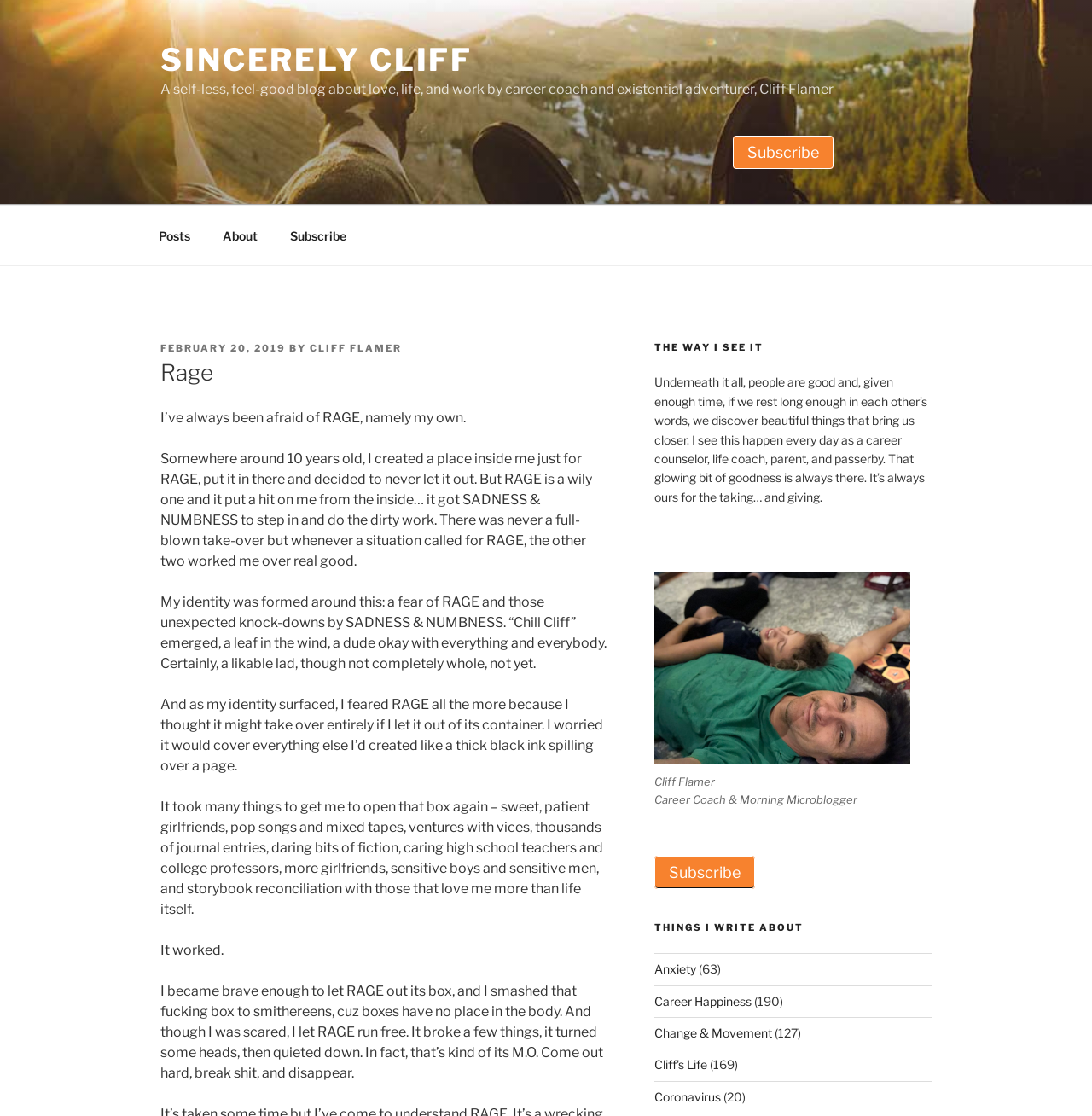Please specify the bounding box coordinates of the area that should be clicked to accomplish the following instruction: "View Cliff Flamer's profile". The coordinates should consist of four float numbers between 0 and 1, i.e., [left, top, right, bottom].

[0.599, 0.693, 0.833, 0.724]